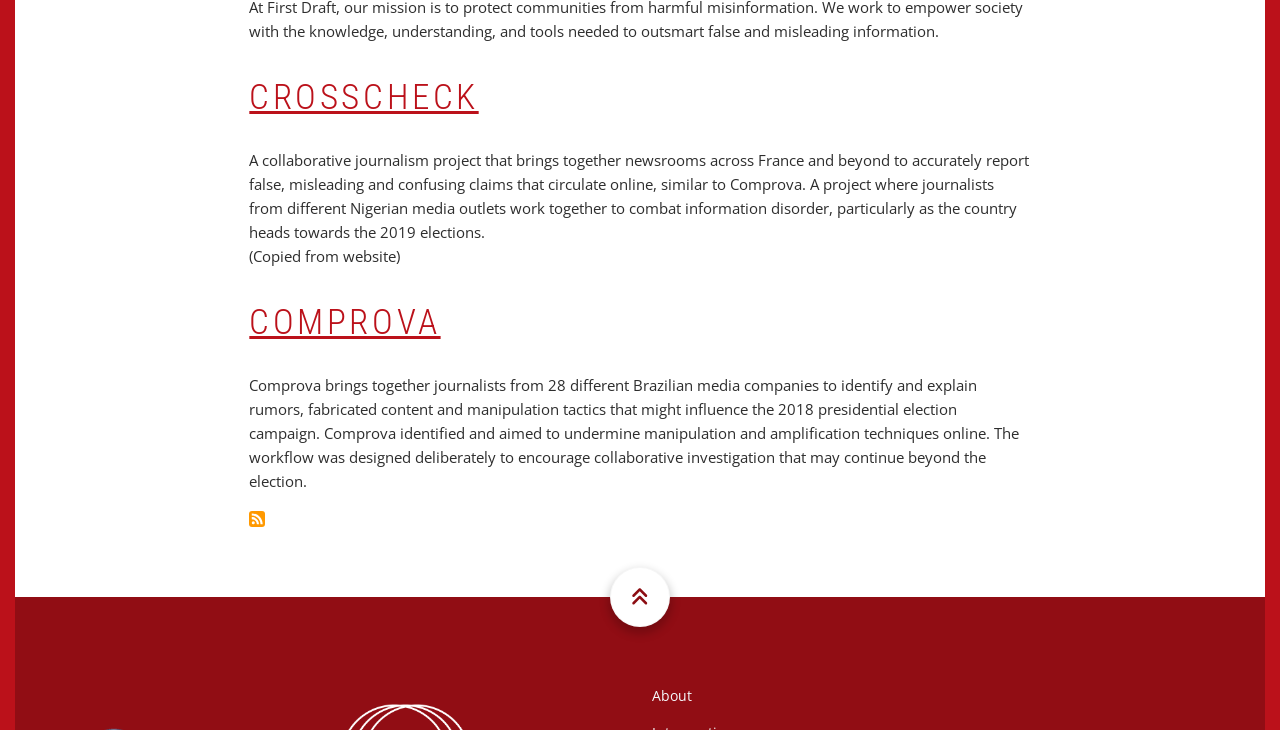Provide the bounding box coordinates of the HTML element described by the text: "About". The coordinates should be in the format [left, top, right, bottom] with values between 0 and 1.

[0.509, 0.928, 0.962, 0.979]